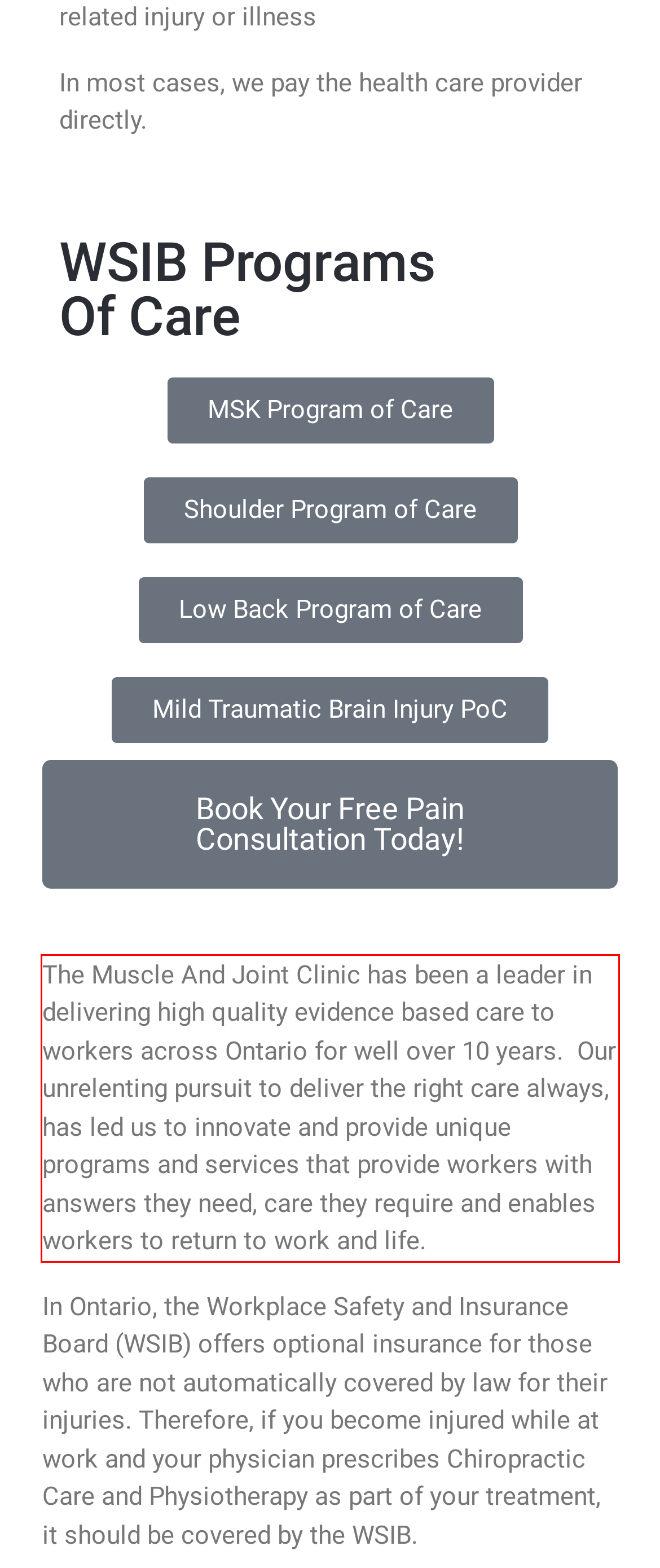Identify the text within the red bounding box on the webpage screenshot and generate the extracted text content.

The Muscle And Joint Clinic has been a leader in delivering high quality evidence based care to workers across Ontario for well over 10 years. Our unrelenting pursuit to deliver the right care always, has led us to innovate and provide unique programs and services that provide workers with answers they need, care they require and enables workers to return to work and life.